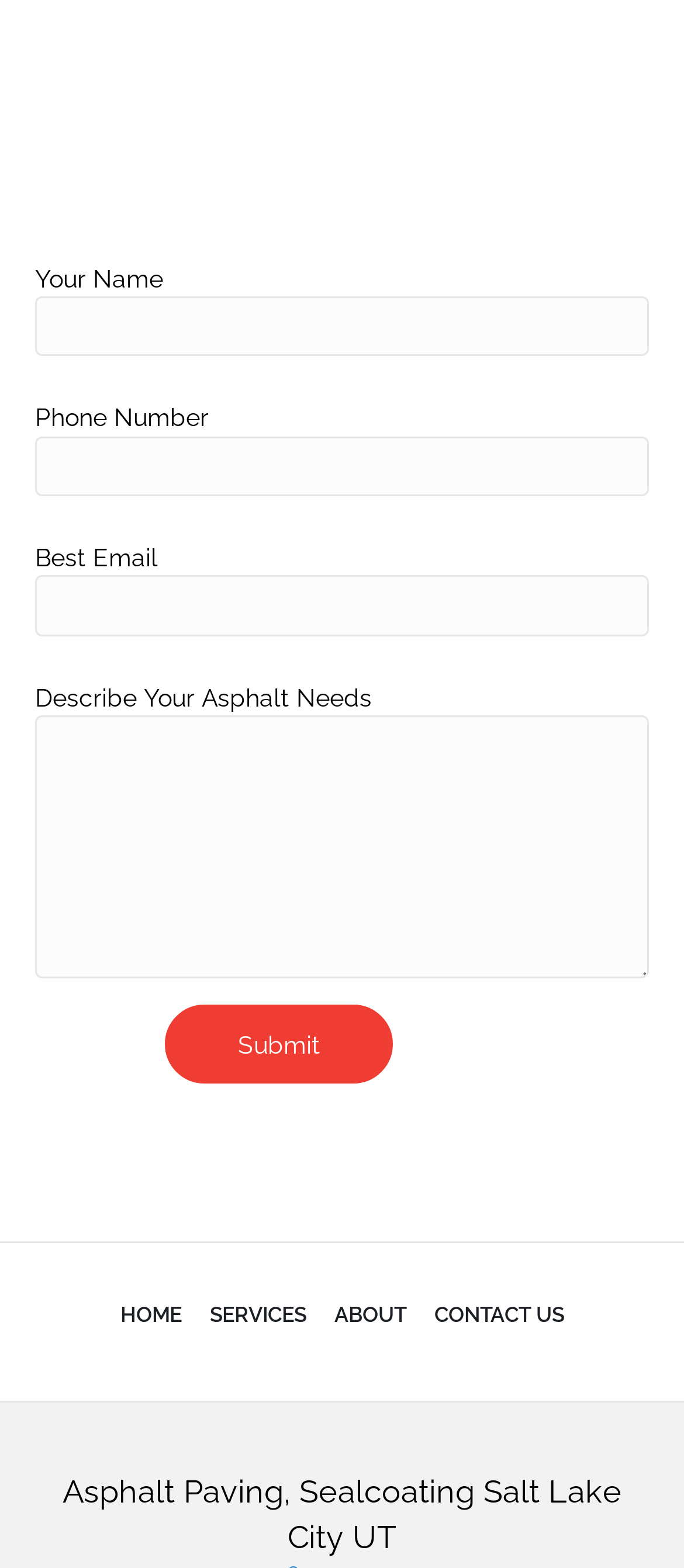Observe the image and answer the following question in detail: What is the label of the last field in the contact form?

The last field in the contact form is a textbox labeled 'Describe Your Asphalt Needs', which allows the user to provide a description of their asphalt needs.